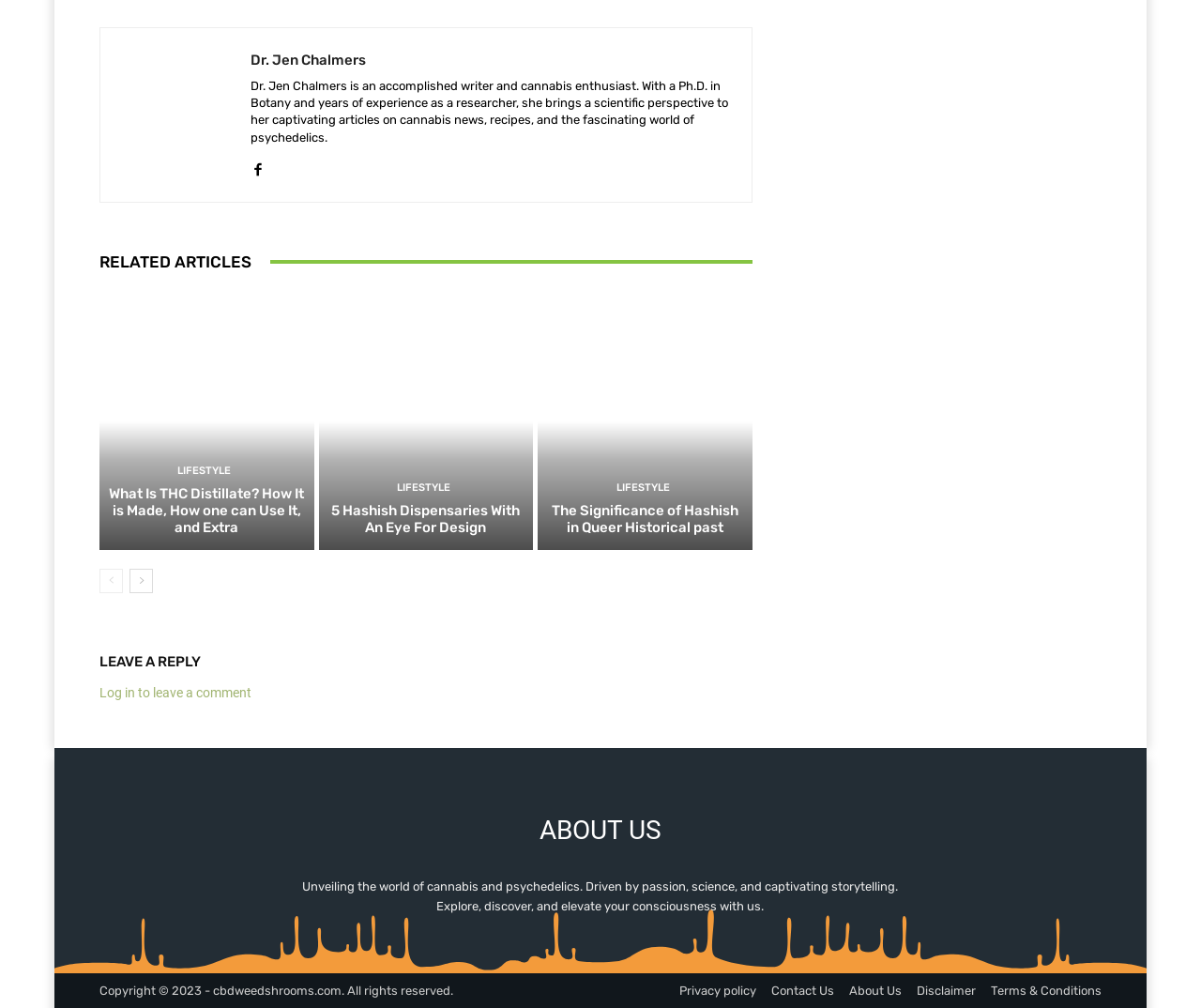Please find the bounding box coordinates (top-left x, top-left y, bottom-right x, bottom-right y) in the screenshot for the UI element described as follows: Dr. Jen Chalmers

[0.209, 0.051, 0.61, 0.068]